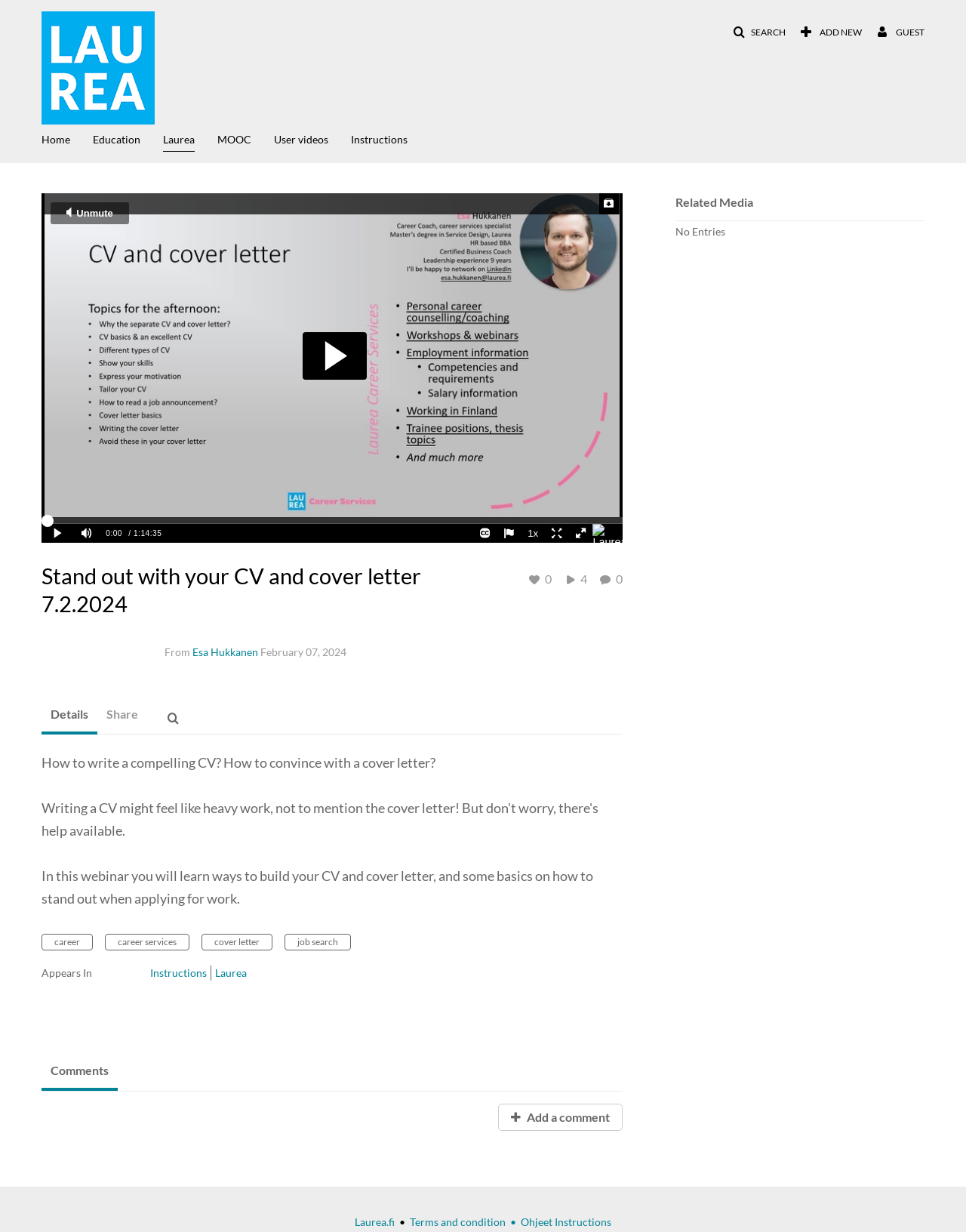Provide a thorough description of this webpage.

The webpage is a video platform with a focus on career development and job search. At the top, there is a search bar with a "SEARCH" button and an "ADD NEW" button next to it. On the right side of the top section, there are three buttons: "GUEST", a Laurea logo, and a navigation menu.

Below the top section, there is a main content area with a video player that takes up most of the space. The video player has a heading "Stand out with your CV and cover letter 7.2.2024" and a description "From Esa Hukkanen". There are also buttons to like and share the video.

To the right of the video player, there is a section with a heading "Related Media" and a message "No Entries". Below this section, there is a tab list with two tabs: "Details" and "Share". The "Details" tab is selected by default and displays a description of the video, including a summary of the content and some links to related topics.

At the bottom of the page, there is a comments section with a tab labeled "Comments" and a link to add a comment. Finally, there are some links to external resources, including Laurea.fi, terms and conditions, and instructions.

Throughout the page, there are several buttons, links, and text elements that provide additional functionality and information.